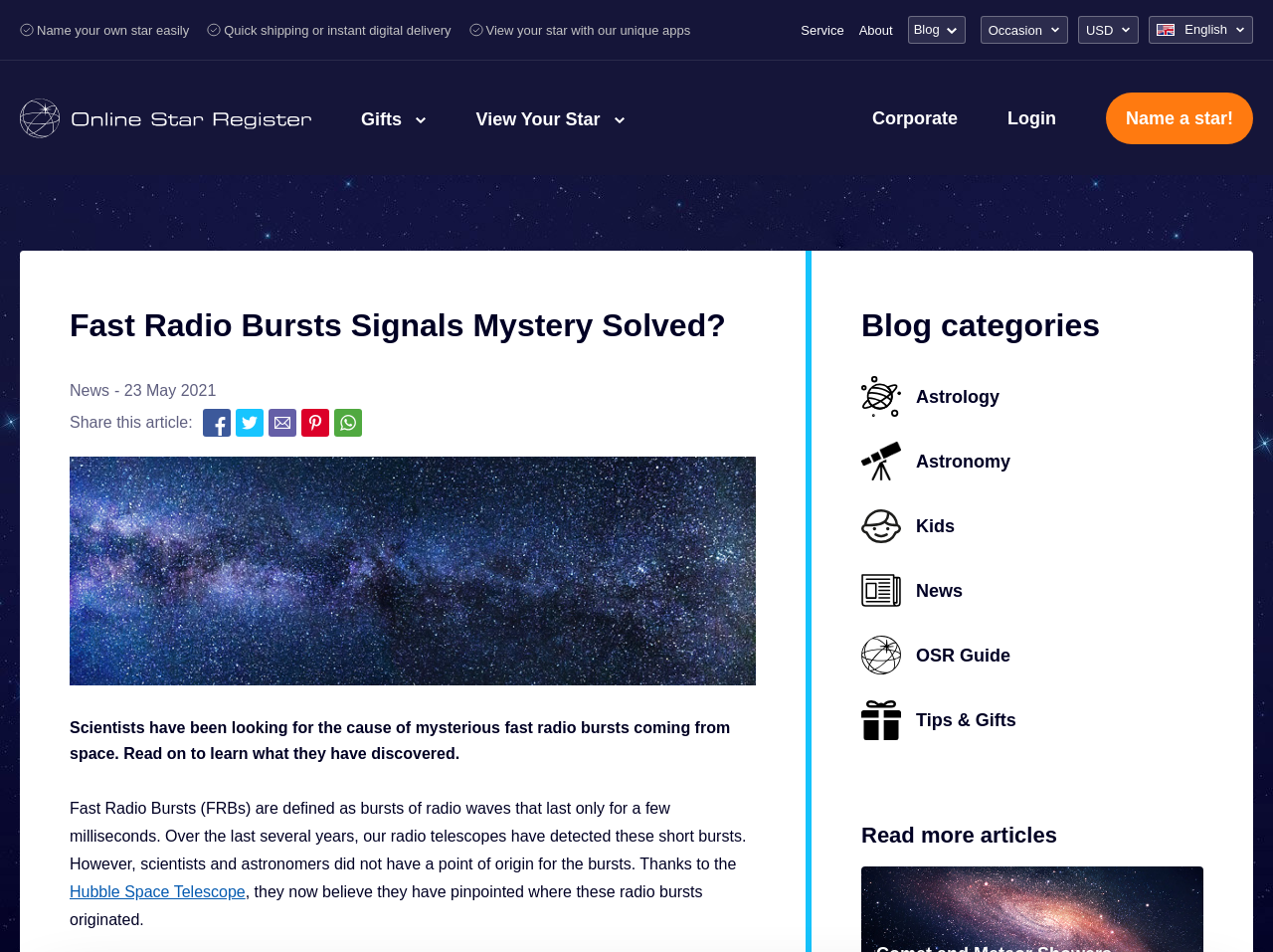Locate the bounding box coordinates of the region to be clicked to comply with the following instruction: "Learn more about Fast Radio Bursts". The coordinates must be four float numbers between 0 and 1, in the form [left, top, right, bottom].

[0.055, 0.755, 0.574, 0.8]